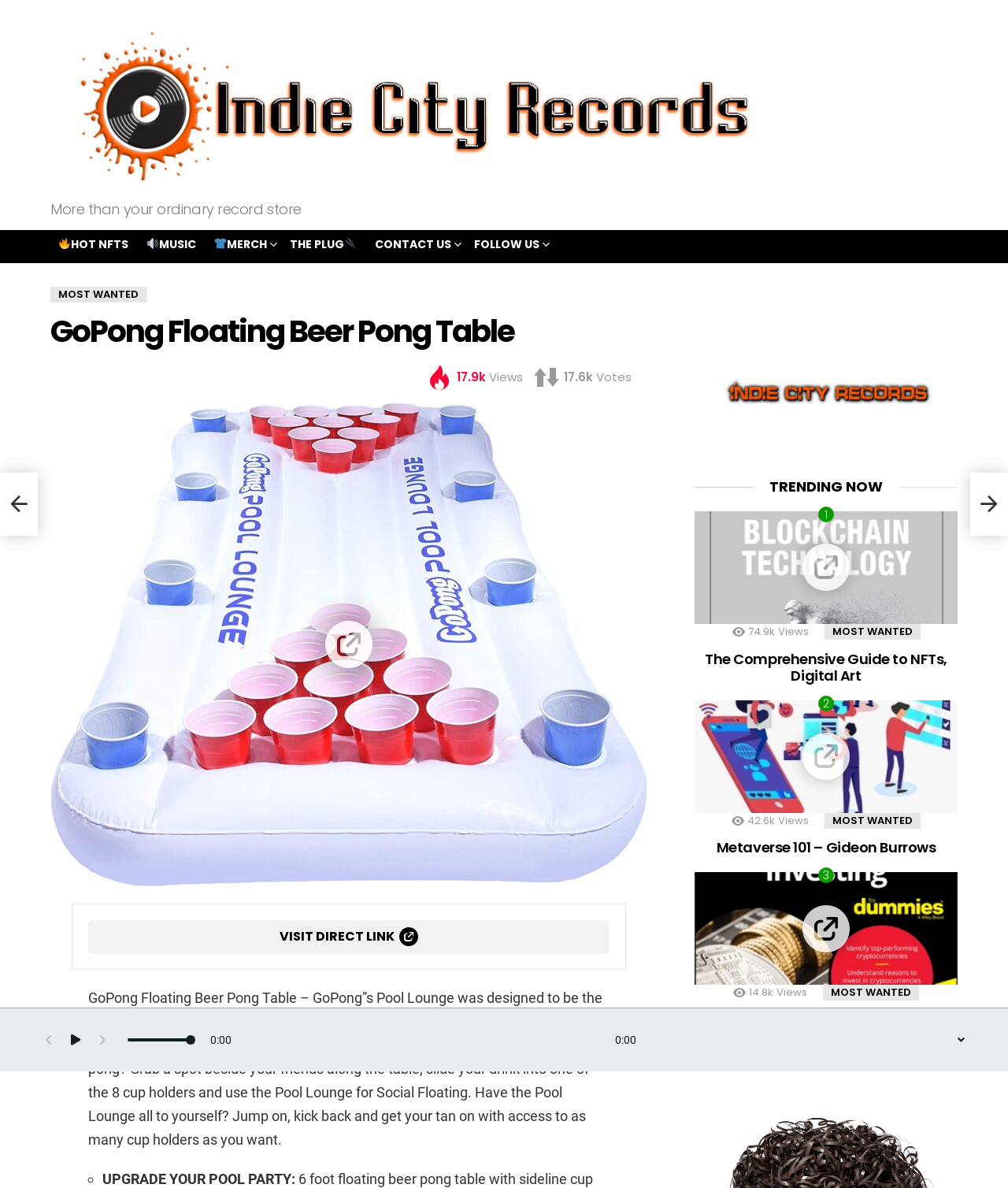Based on what you see in the screenshot, provide a thorough answer to this question: What is the purpose of the Pool Lounge?

The purpose of the Pool Lounge can be inferred from the description of the product which states 'Grab a spot beside your friends along the table, slide your drink into one of the 8 cup holders and use the Pool Lounge for Social Floating'.